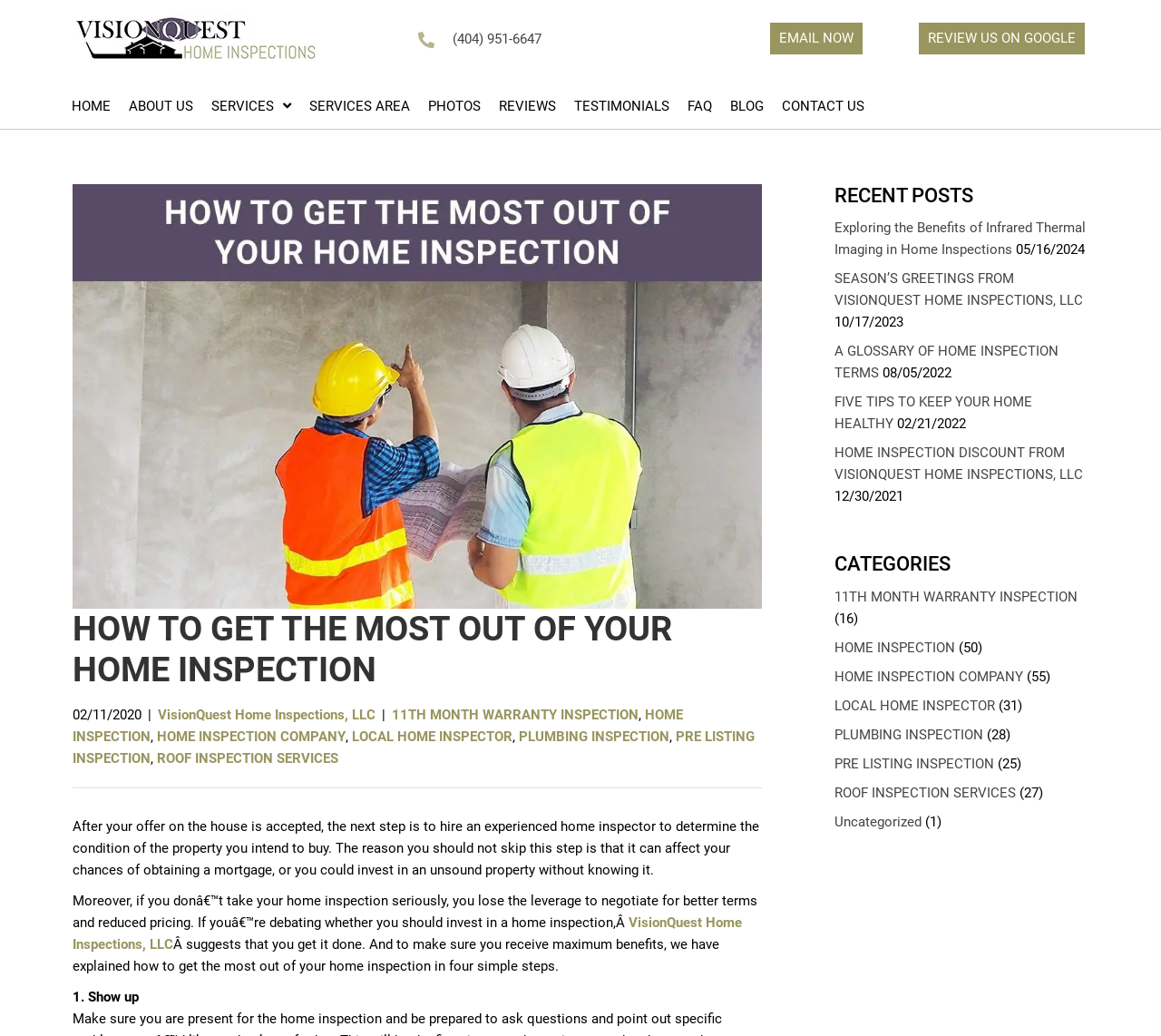Locate the bounding box coordinates of the clickable part needed for the task: "View the 'RECENT POSTS'".

[0.719, 0.178, 0.938, 0.201]